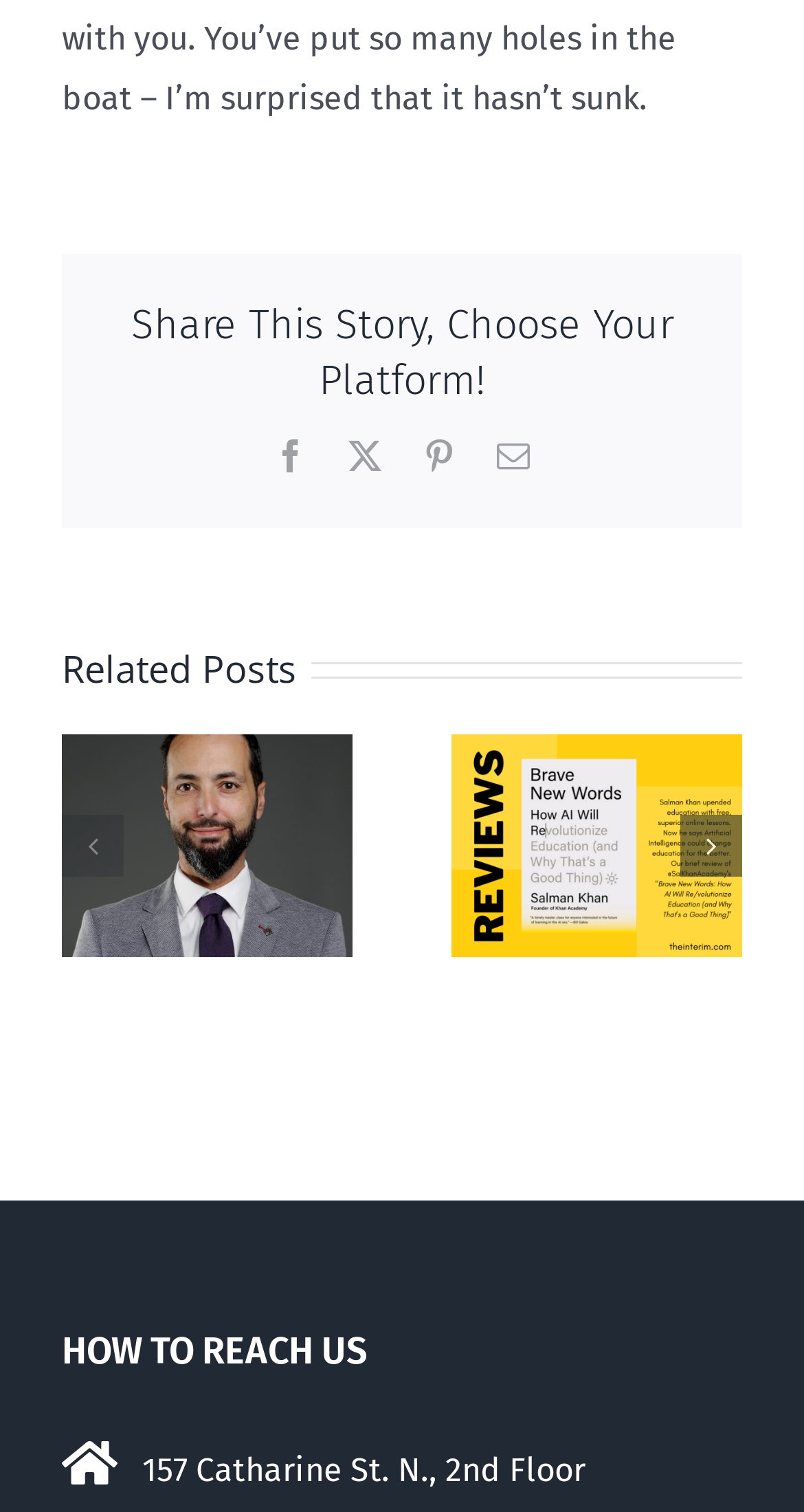What is the title of the second related post?
Based on the screenshot, answer the question with a single word or phrase.

Brave New Words